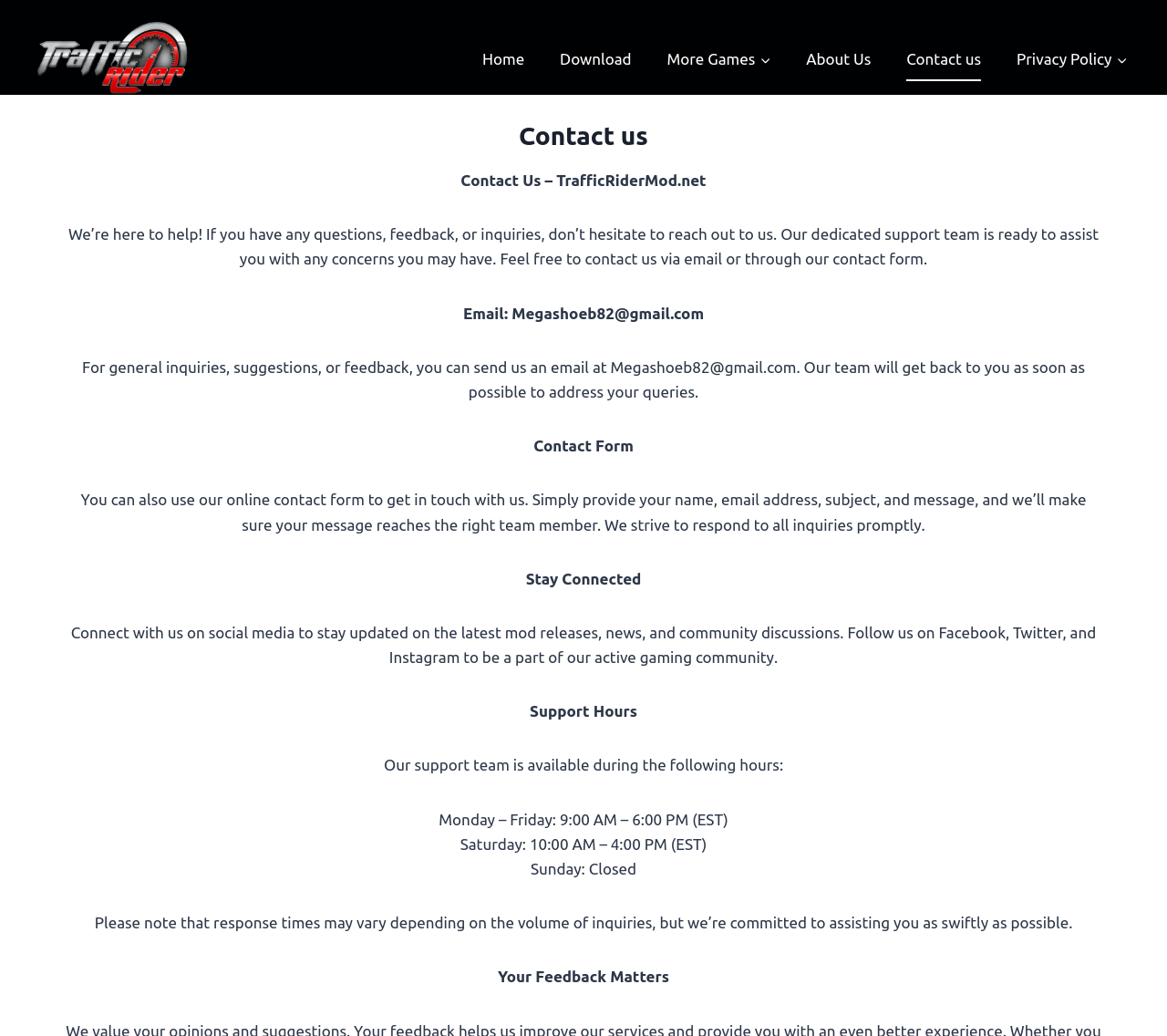Specify the bounding box coordinates of the region I need to click to perform the following instruction: "Click on Download". The coordinates must be four float numbers in the range of 0 to 1, i.e., [left, top, right, bottom].

[0.465, 0.036, 0.556, 0.078]